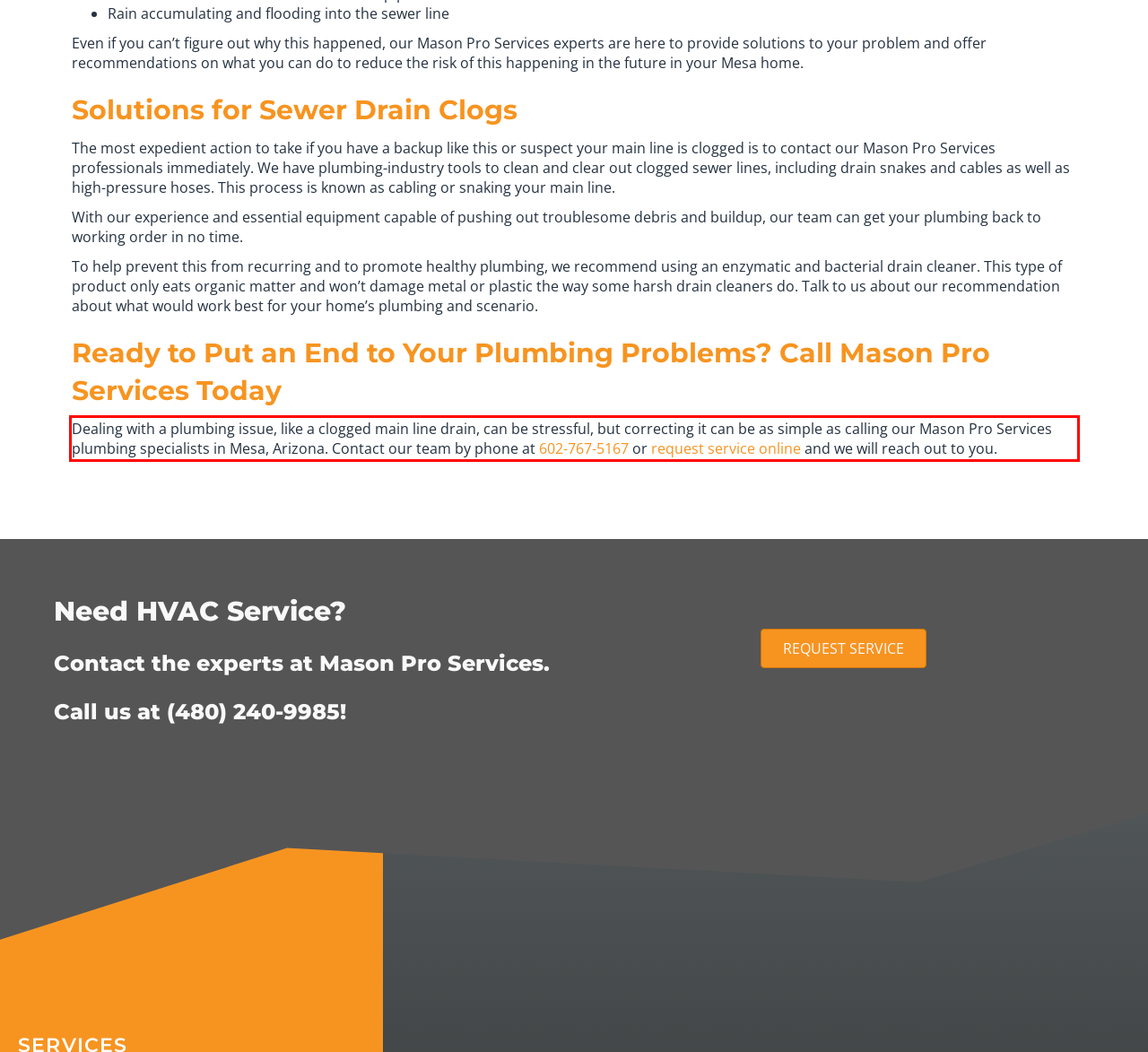Your task is to recognize and extract the text content from the UI element enclosed in the red bounding box on the webpage screenshot.

Dealing with a plumbing issue, like a clogged main line drain, can be stressful, but correcting it can be as simple as calling our Mason Pro Services plumbing specialists in Mesa, Arizona. Contact our team by phone at 602-767-5167 or request service online and we will reach out to you.